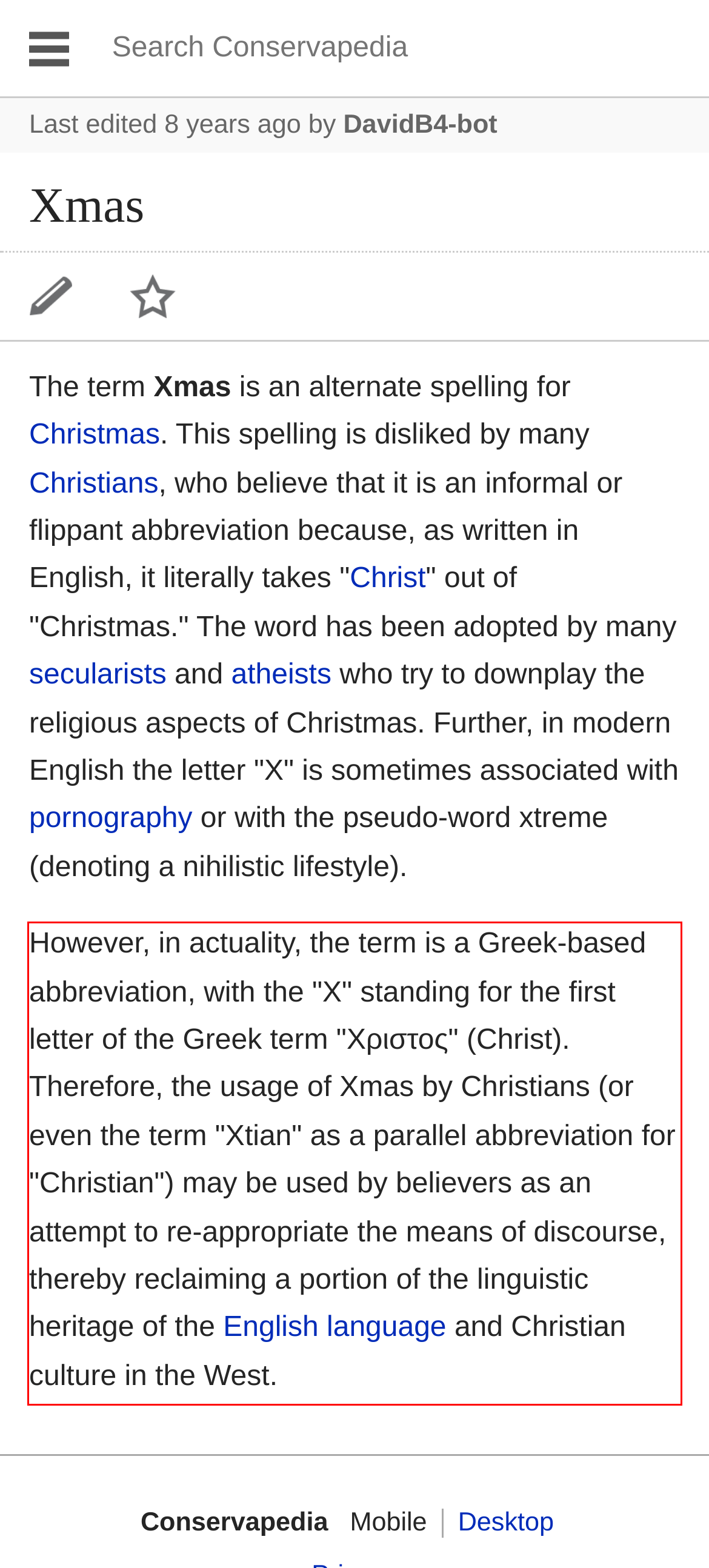Look at the screenshot of the webpage, locate the red rectangle bounding box, and generate the text content that it contains.

However, in actuality, the term is a Greek-based abbreviation, with the "X" standing for the first letter of the Greek term "Χριστος" (Christ). Therefore, the usage of Xmas by Christians (or even the term "Xtian" as a parallel abbreviation for "Christian") may be used by believers as an attempt to re-appropriate the means of discourse, thereby reclaiming a portion of the linguistic heritage of the English language and Christian culture in the West.